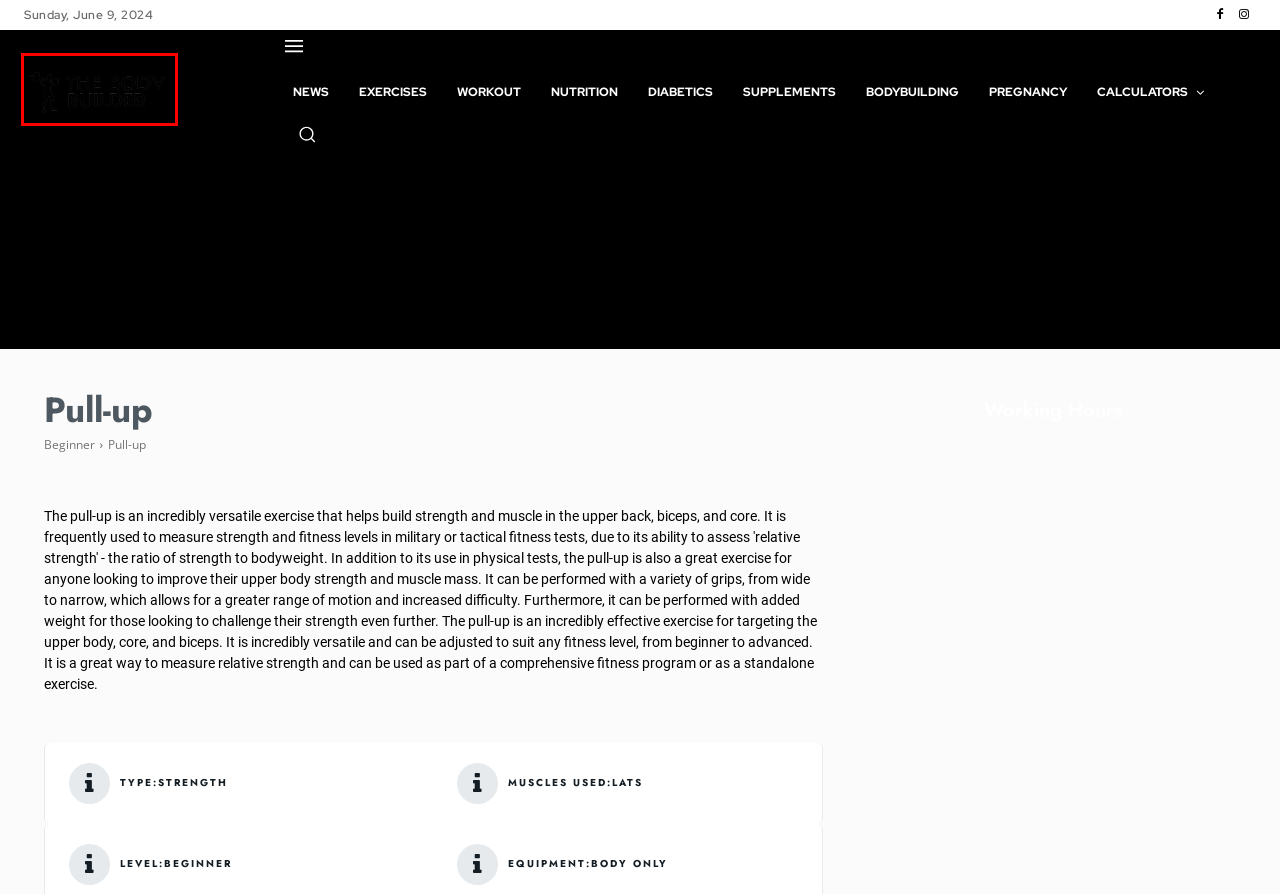Consider the screenshot of a webpage with a red bounding box around an element. Select the webpage description that best corresponds to the new page after clicking the element inside the red bounding box. Here are the candidates:
A. The Body Builder | Health, Fitness, Bodybuilding & Wellness Blog
B. WORKOUT | The Body Builder
C. DIABETICS | The Body Builder
D. Beginner | The Body Builder
E. PREGNANCY | The Body Builder
F. Bodybuilding | The Body Builder
G. NUTRITION | The Body Builder
H. Bodybuilding News | Athlete News | The Body Builder

A